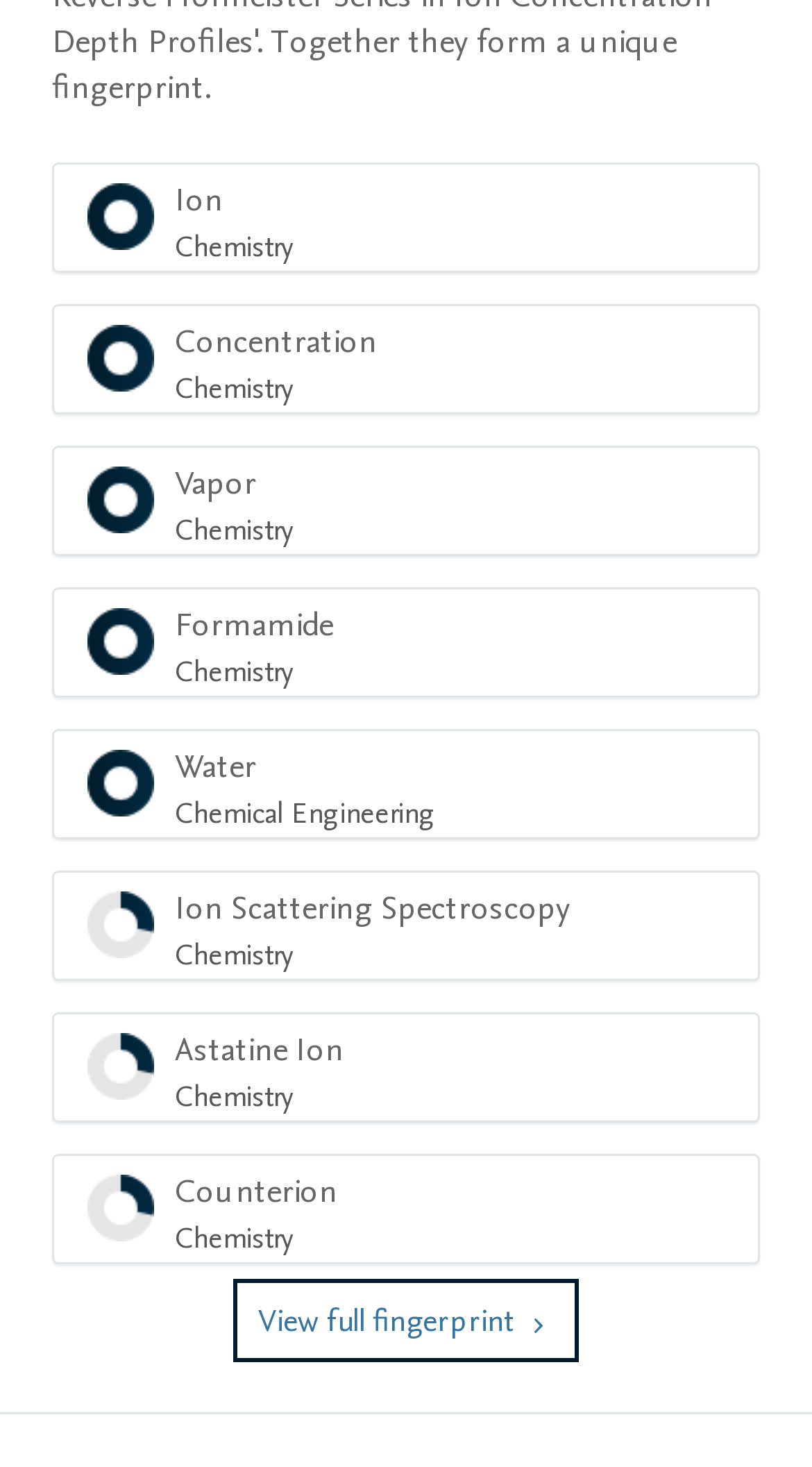How many menu items are in the menubar?
Using the visual information from the image, give a one-word or short-phrase answer.

8